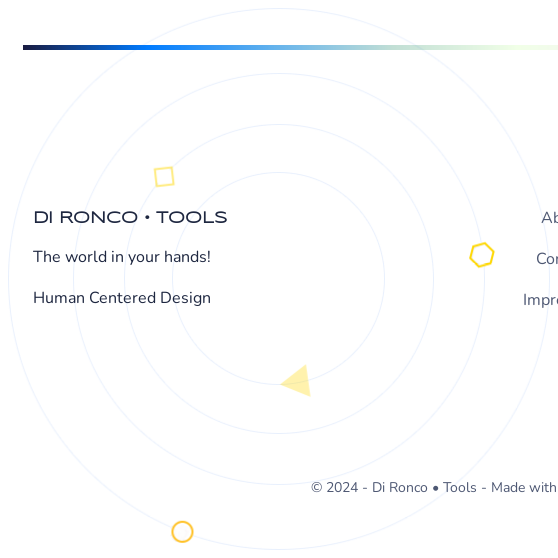Generate a detailed caption that describes the image.

The image showcases a sleek and modern design featuring a colorful circular pattern that emanates from the center, highlighting the theme of creativity and innovation. Prominently displayed are the words "DI RONCO • TOOLS," emphasizing the brand's identity, along with the inviting tagline "The world in your hands!" below it. Additional emphasis is placed on "Human Centered Design," suggesting a focus on user experience and accessibility.

Surrounding the central text are various shapes and lines, adding dynamic visual interest that reinforces the creative essence of the brand. At the bottom, the text "© 2024 - Di Ronco • Tools - Made with Love in the" indicates a commitment to quality and care in their offerings. The overall composition is eye-catching and contemporary, making it an excellent representation of the brand's ethos and mission.